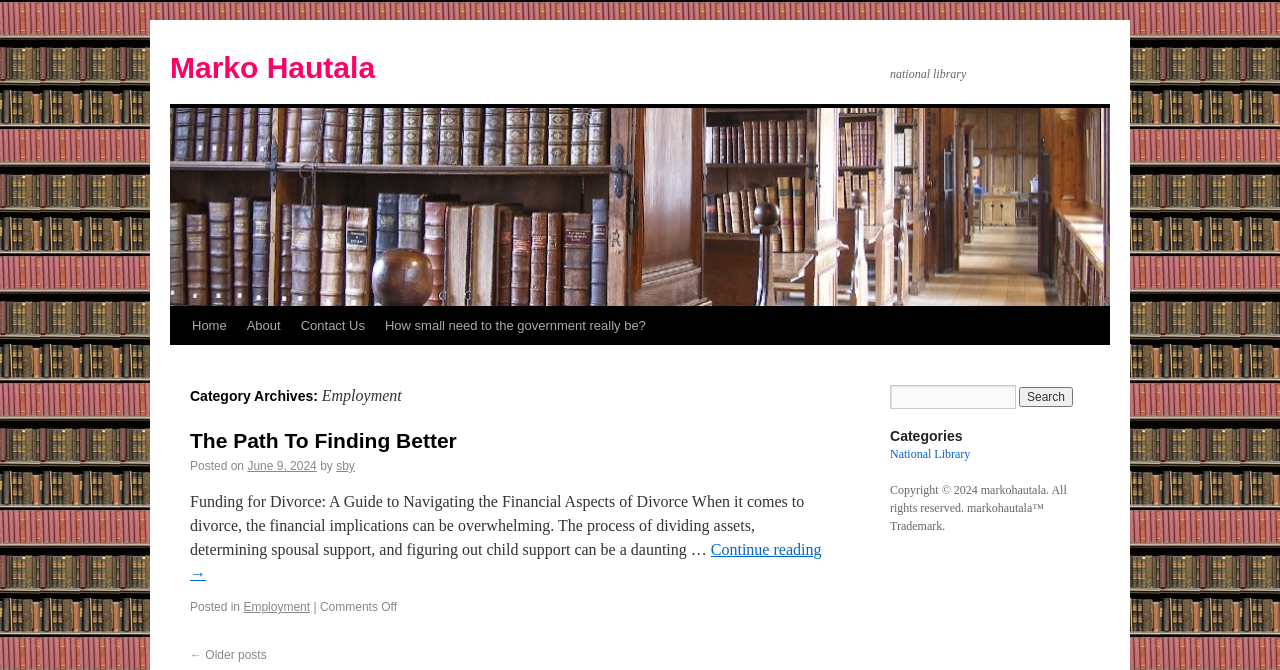Answer the following in one word or a short phrase: 
What is the title of the current post?

Funding for Divorce: A Guide to Navigating the Financial Aspects of Divorce